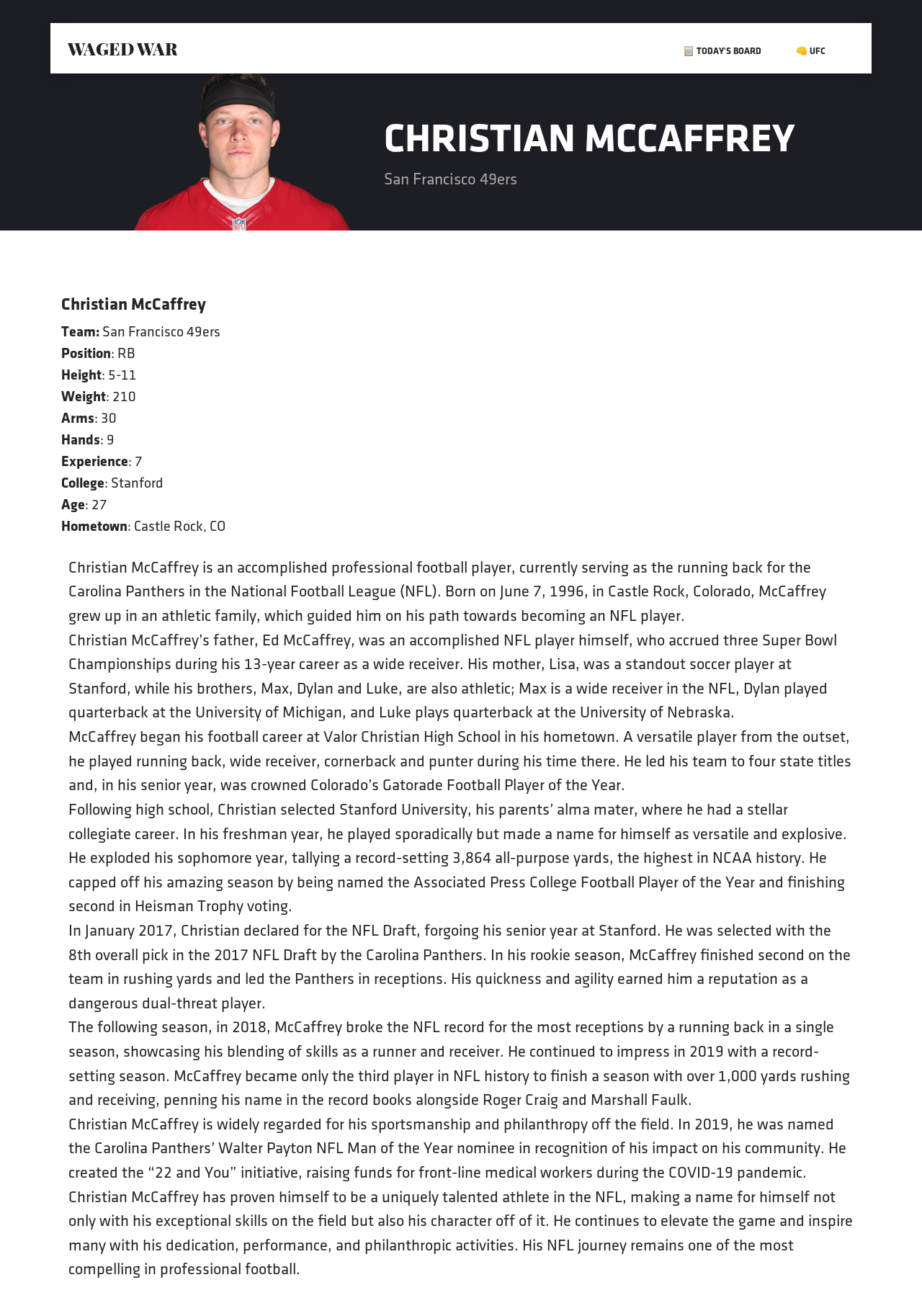What is the name of Christian McCaffrey's initiative?
Based on the image, please offer an in-depth response to the question.

The answer can be found in the paragraph that talks about his philanthropy where it is mentioned that he created the '22 and You' initiative to raise funds for front-line medical workers during the COVID-19 pandemic.